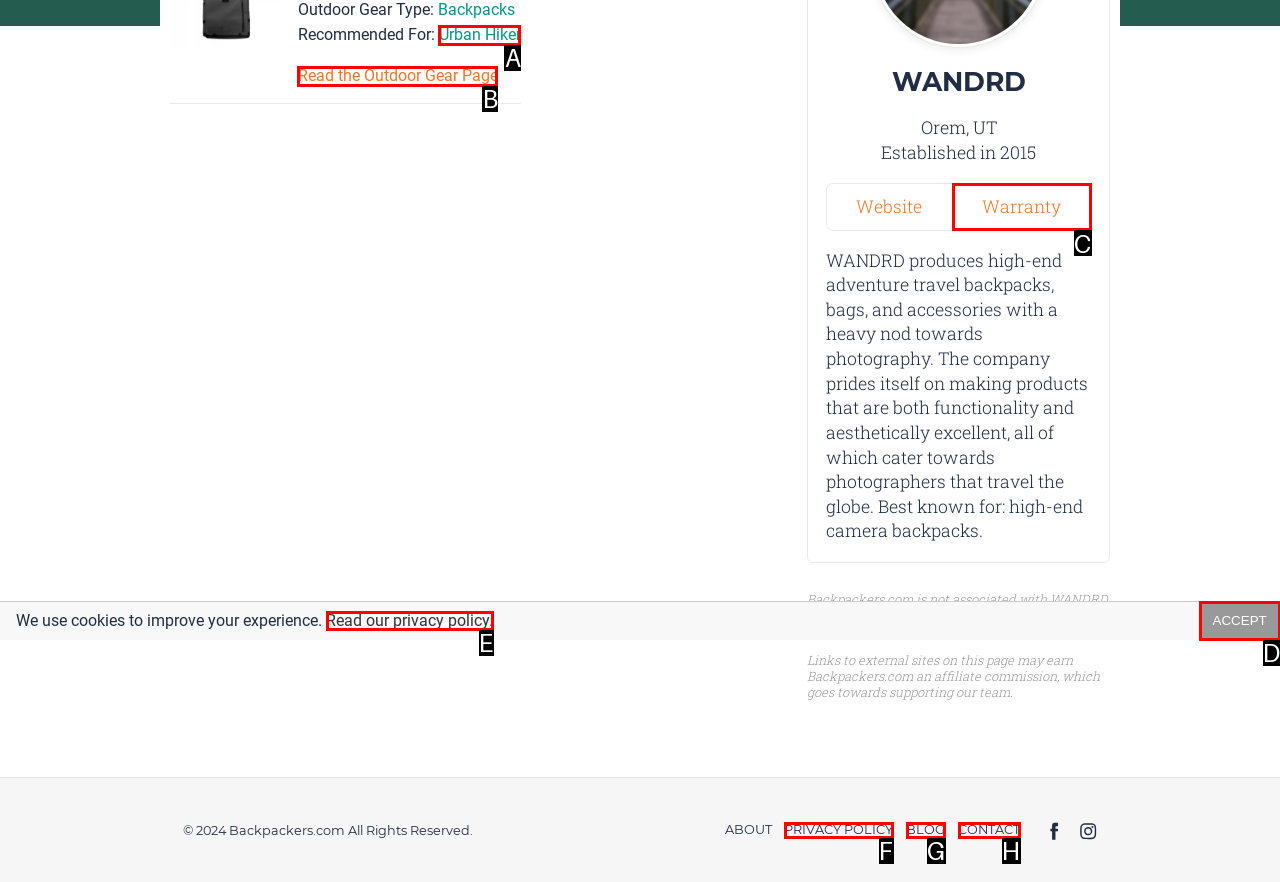Match the option to the description: Read the Outdoor Gear Page
State the letter of the correct option from the available choices.

B